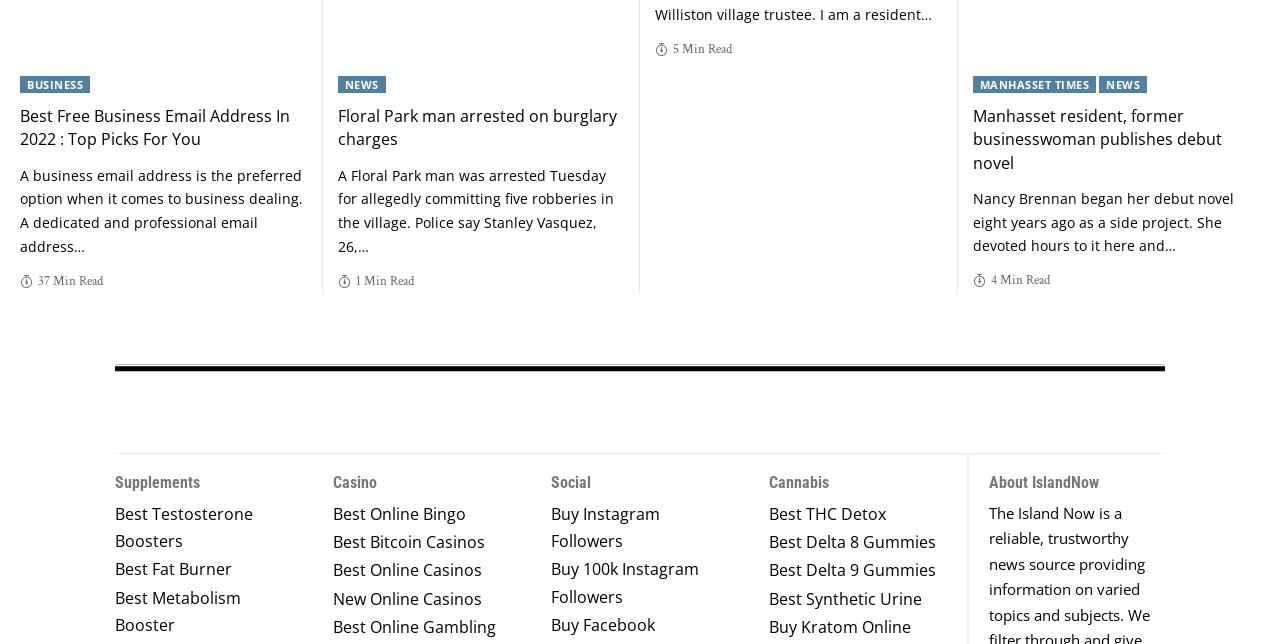Determine the bounding box coordinates of the area to click in order to meet this instruction: "Read the article about Floral Park man arrested on burglary charges".

[0.264, 0.163, 0.488, 0.235]